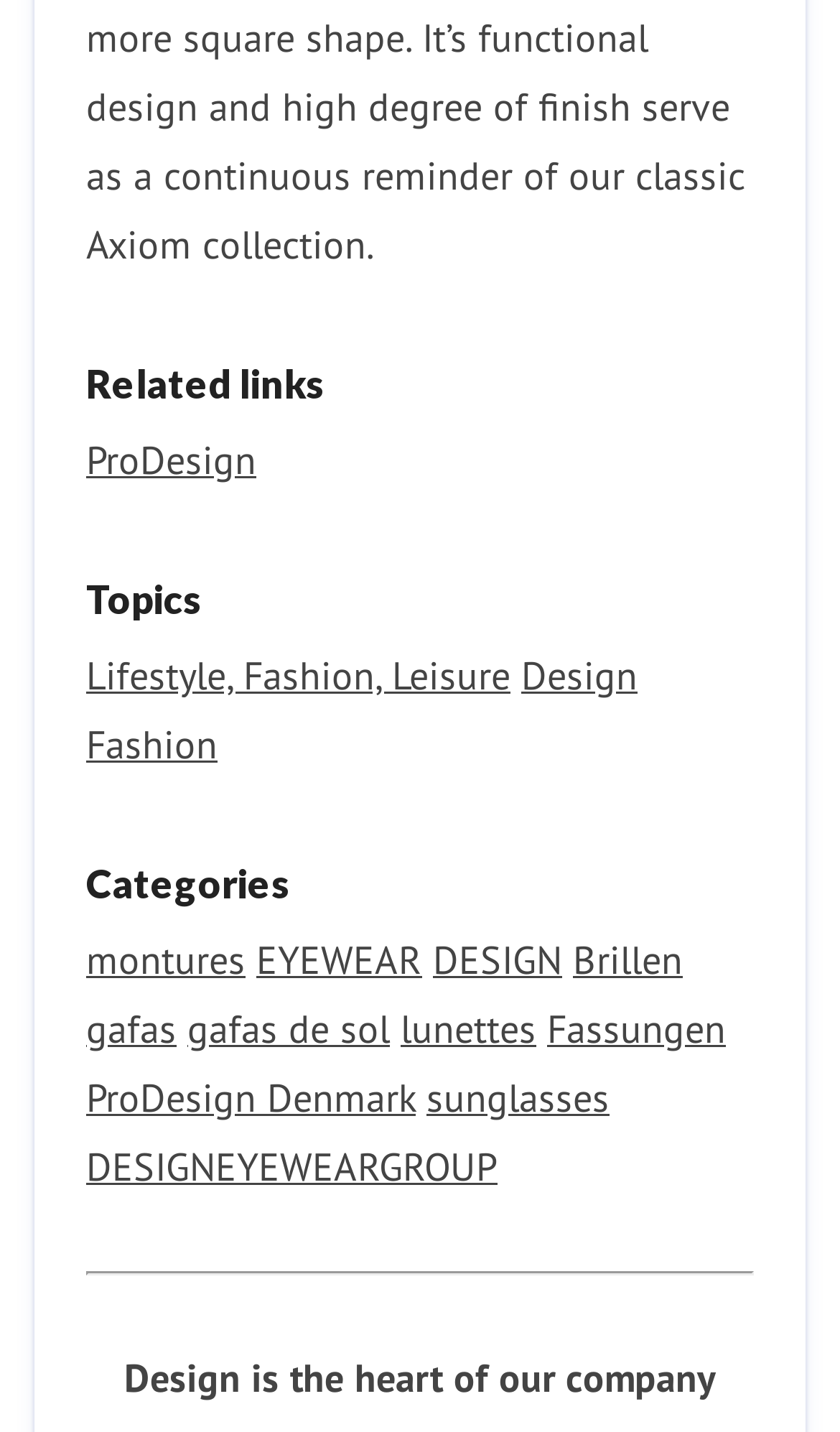How many links are there in the 'Topics' section?
Using the image, respond with a single word or phrase.

3